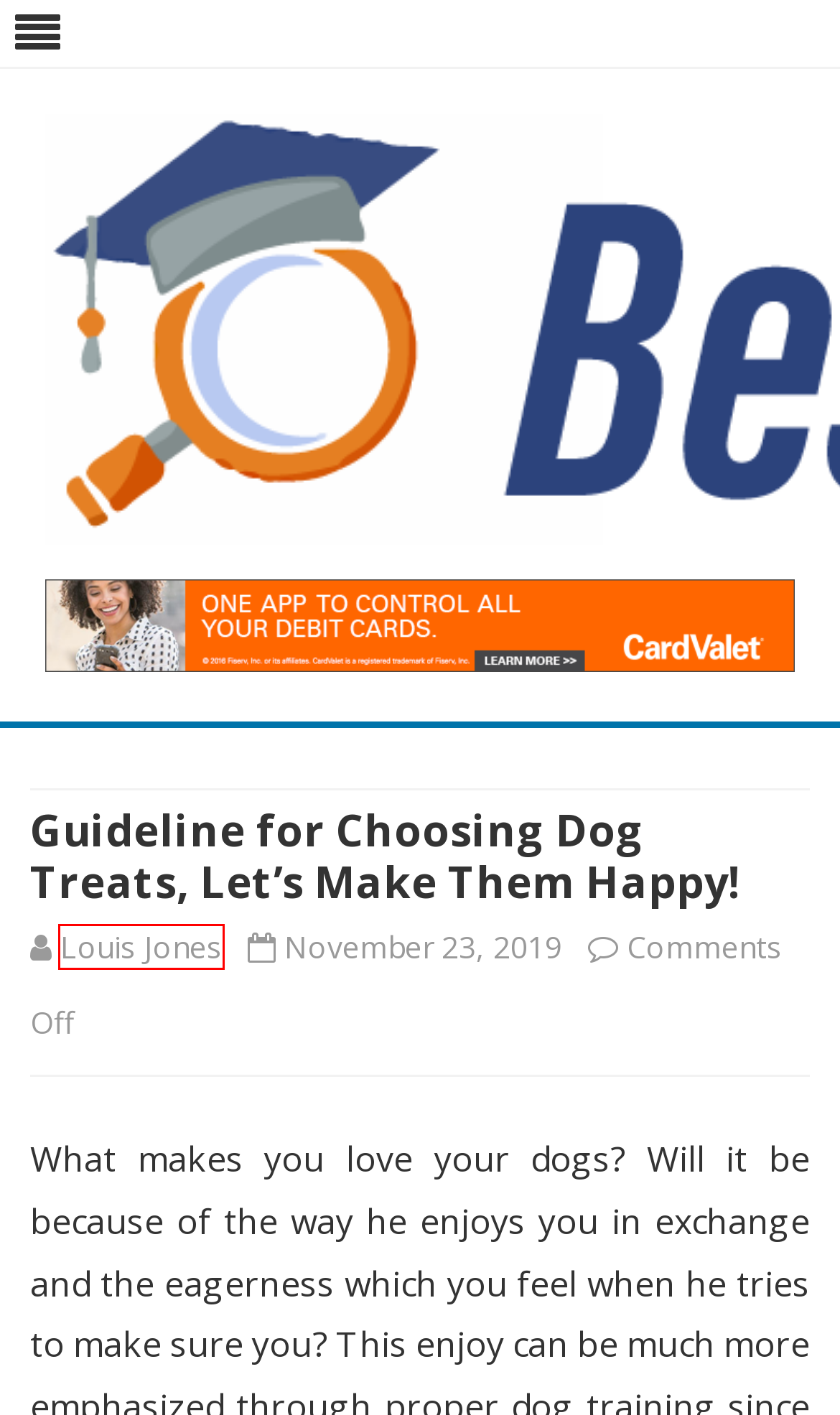You have a screenshot of a webpage with a red bounding box around an element. Identify the webpage description that best fits the new page that appears after clicking the selected element in the red bounding box. Here are the candidates:
A. Automotive – Best Alma Mater
B. March 2020 – Best Alma Mater
C. Viomag - Free News Wordpress theme - GalussoThemes
D. June 2019 – Best Alma Mater
E. September 2021 – Best Alma Mater
F. October 2021 – Best Alma Mater
G. April 2022 – Best Alma Mater
H. Louis Jones – Best Alma Mater

H